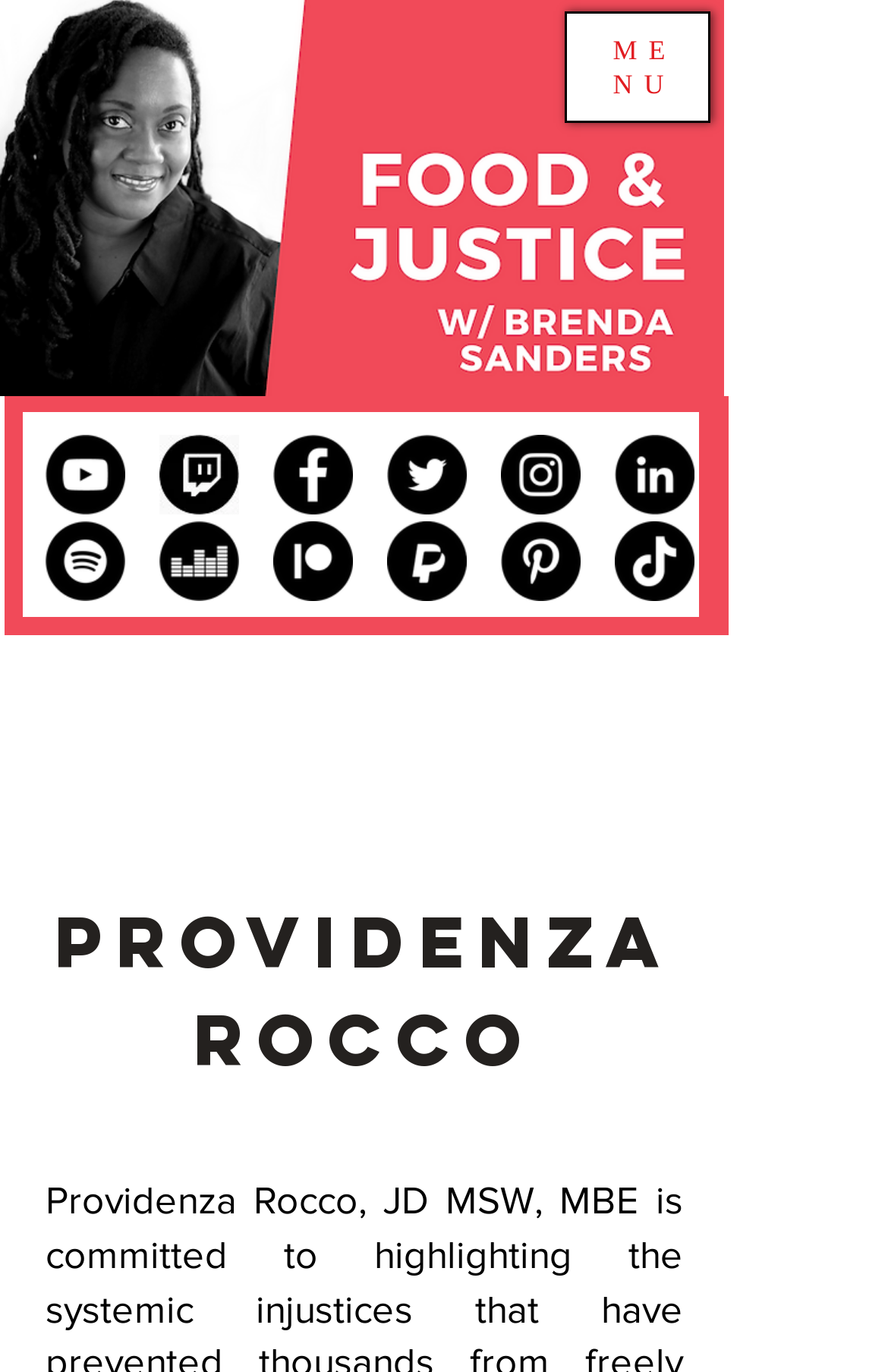Please determine the bounding box coordinates of the area that needs to be clicked to complete this task: 'Go to Patreon'. The coordinates must be four float numbers between 0 and 1, formatted as [left, top, right, bottom].

[0.308, 0.38, 0.397, 0.438]